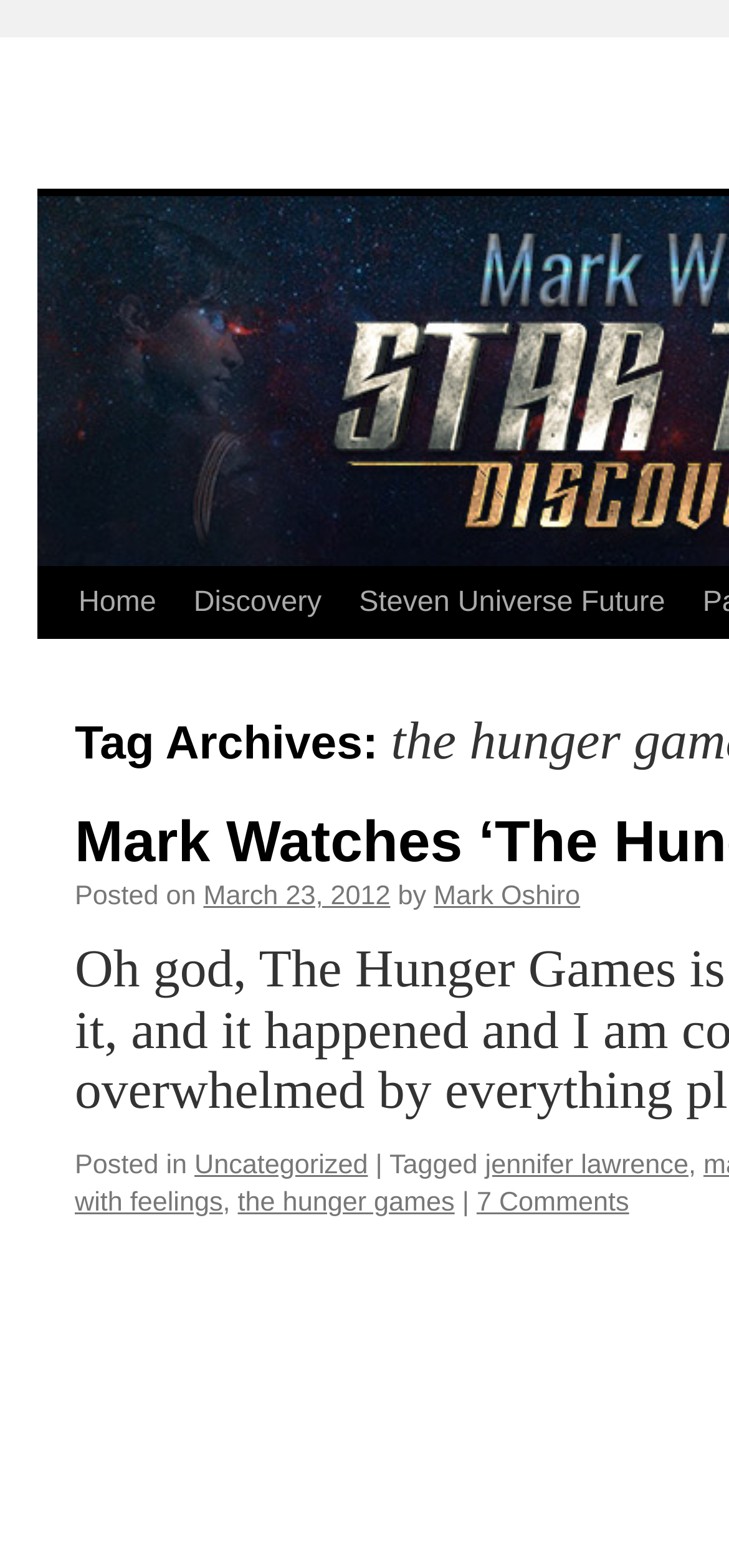From the webpage screenshot, predict the bounding box of the UI element that matches this description: "Uncategorized".

[0.267, 0.779, 0.505, 0.798]